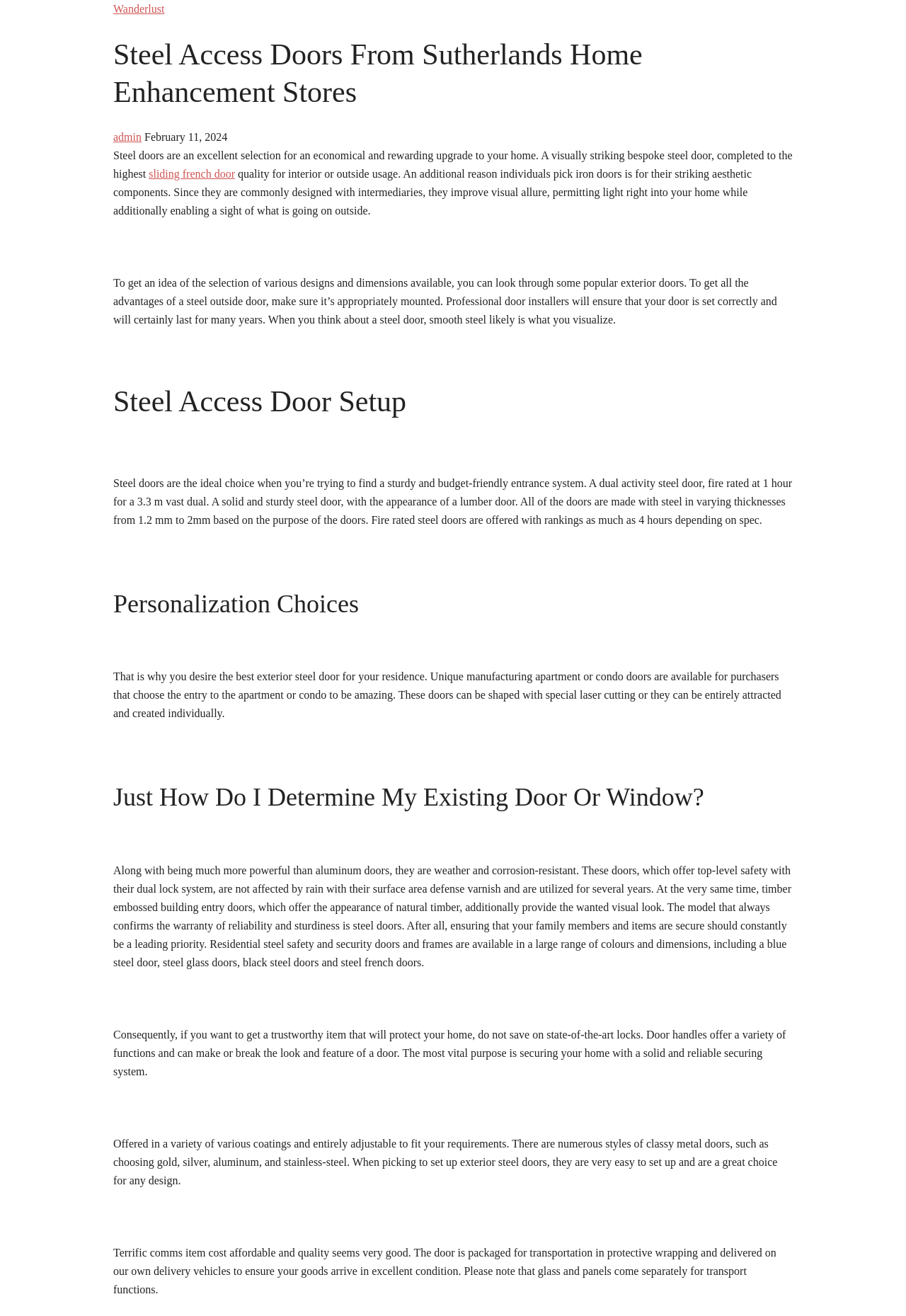What is the importance of door handles?
Please provide a single word or phrase based on the screenshot.

Securing home